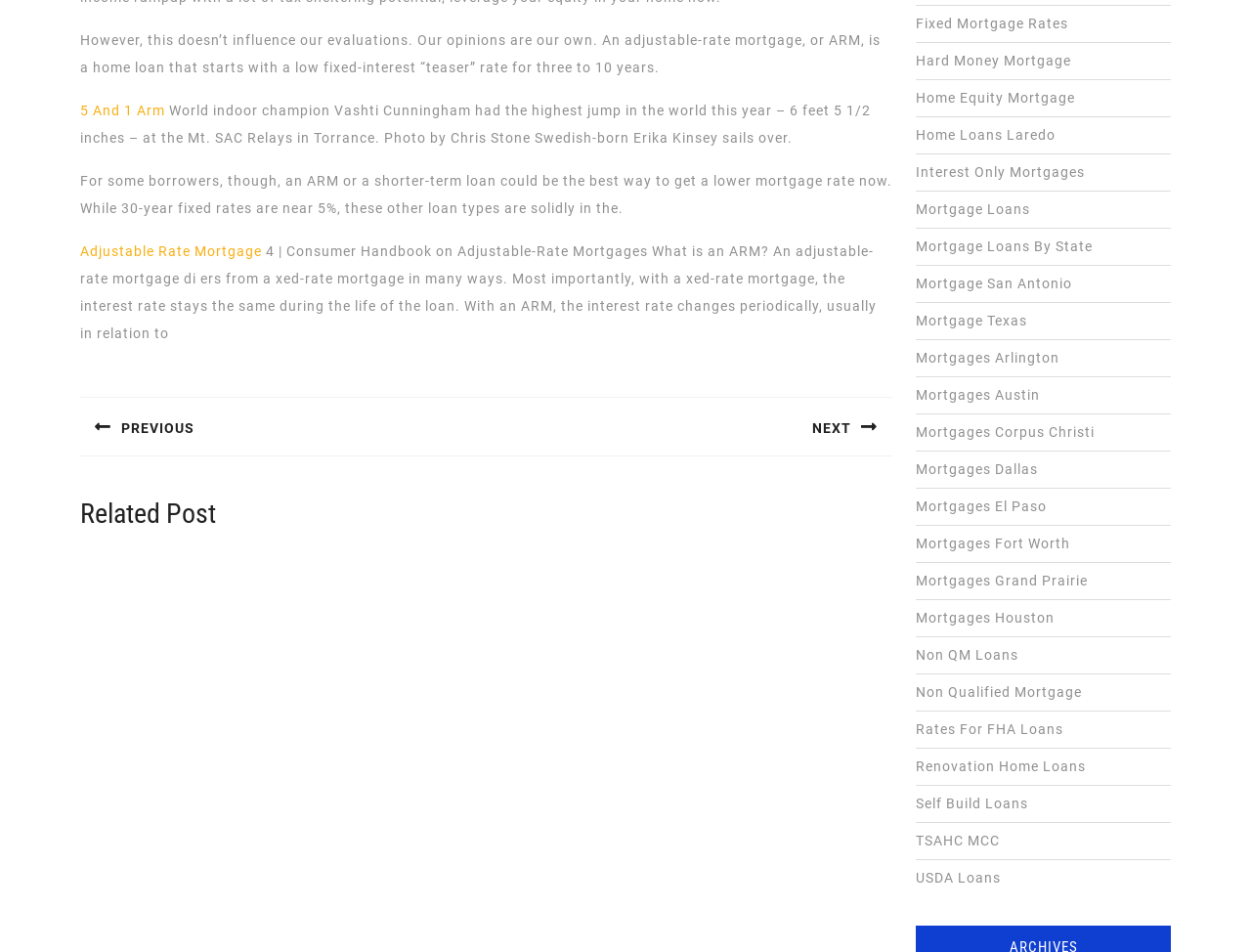Bounding box coordinates should be provided in the format (top-left x, top-left y, bottom-right x, bottom-right y) with all values between 0 and 1. Identify the bounding box for this UI element: 5 And 1 Arm

[0.064, 0.108, 0.132, 0.124]